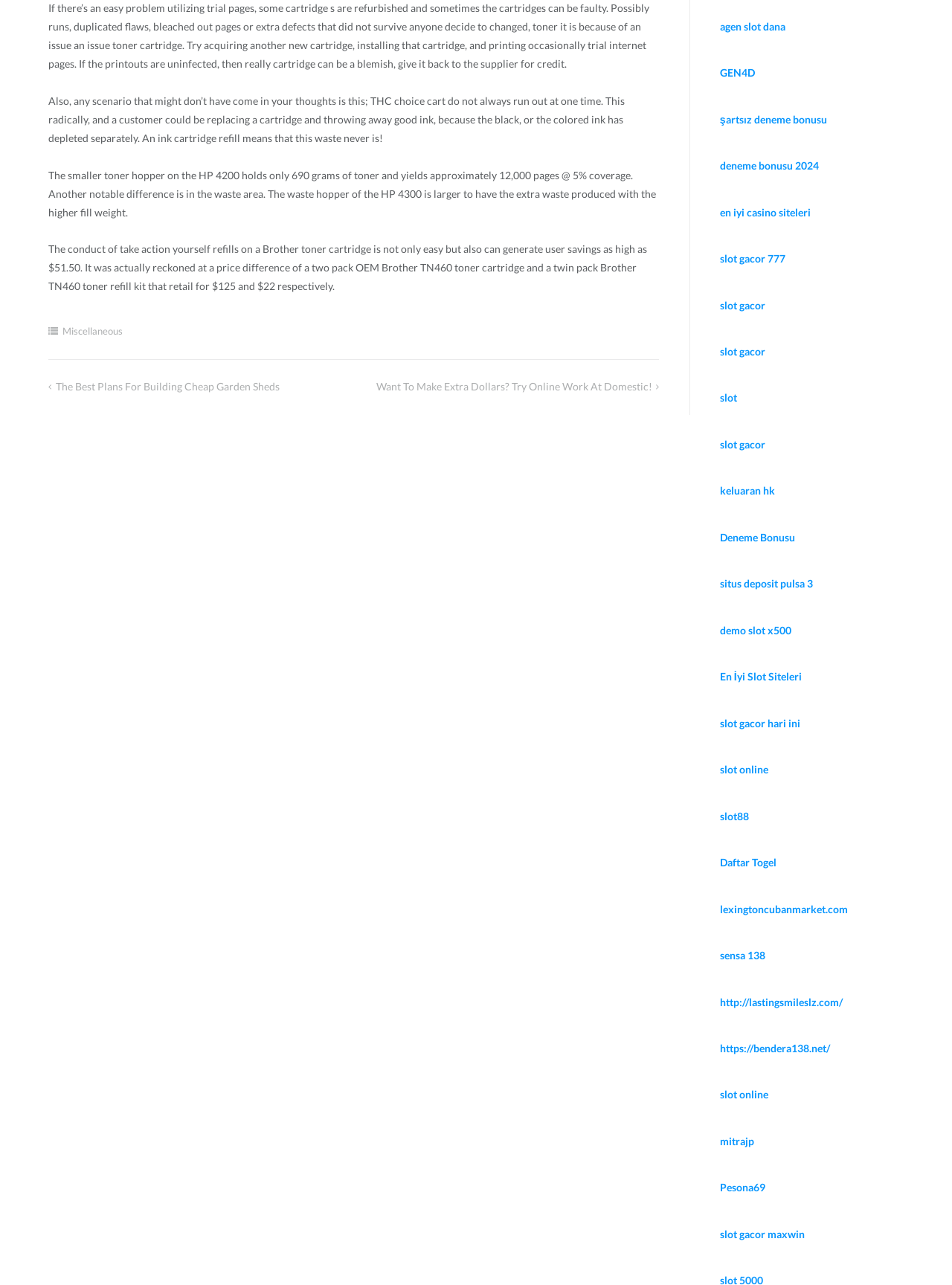Identify the bounding box for the element characterized by the following description: "En İyi Slot Siteleri".

[0.756, 0.522, 0.842, 0.531]